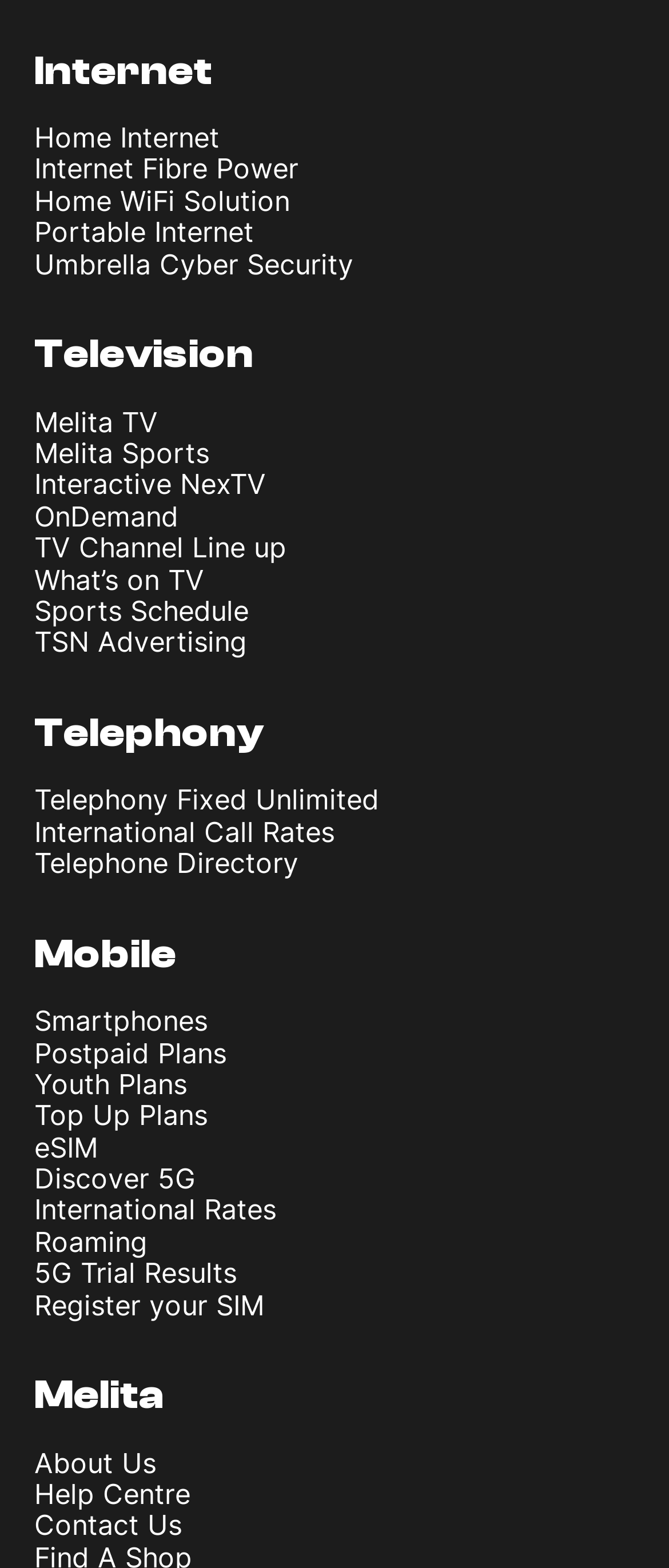Given the element description, predict the bounding box coordinates in the format (top-left x, top-left y, bottom-right x, bottom-right y), using floating point numbers between 0 and 1: TV Channel Line up

[0.051, 0.338, 0.428, 0.361]